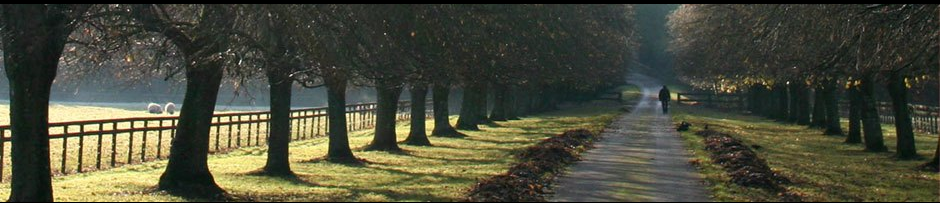Use a single word or phrase to answer the question:
What is the figure in the distance doing?

Walking quietly